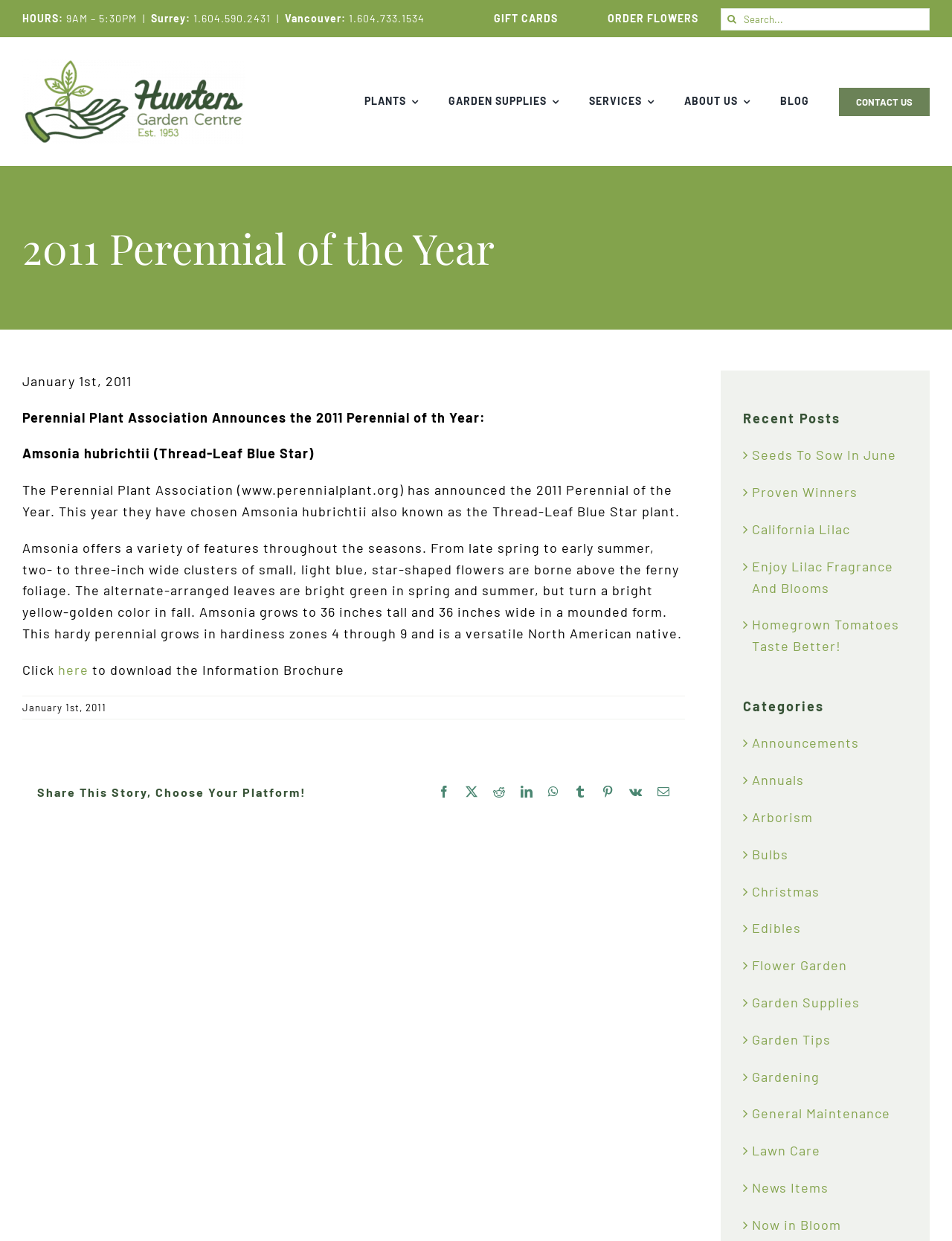Extract the primary headline from the webpage and present its text.

2011 Perennial of the Year